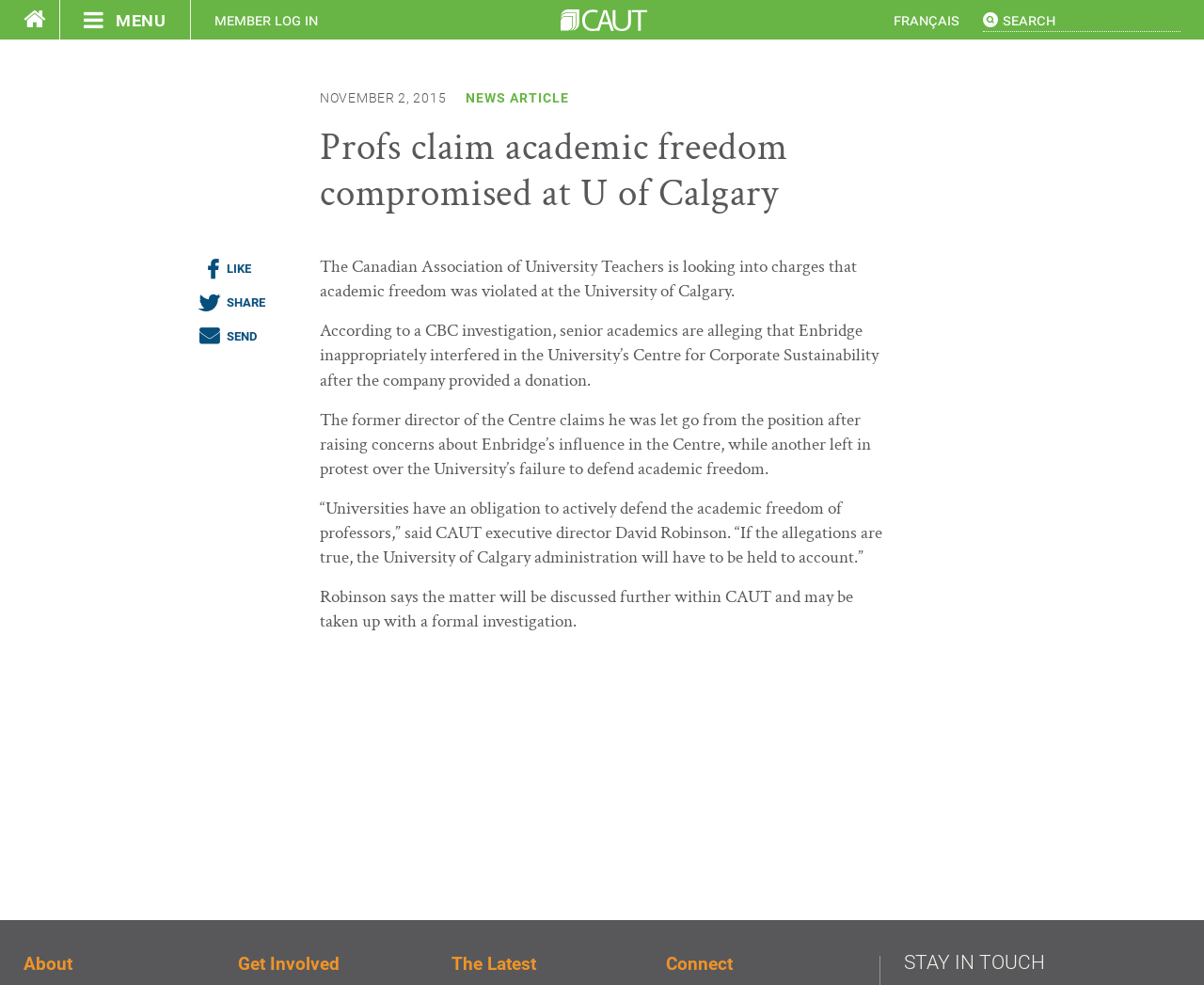Explain the contents of the webpage comprehensively.

The webpage appears to be a news article page, with a focus on academic freedom and a specific investigation. At the top left, there is a navigation menu with links to "bulletin", "get involved", "the latest", and "contact". Next to it, there is a login link for members. 

On the top right, there is a heading "Home" with a link to the homepage, followed by a complementary section with a link to a French version of the page. A search box is located at the top right corner.

The main content of the page is divided into sections. The first section displays the date "NOVEMBER 2, 2015" and a link to a news article. Below it, there is a heading "Profs claim academic freedom compromised at U of Calgary" followed by an article section. 

The article section contains three social media links at the top, allowing users to like, share, and send the article. The article itself is divided into five paragraphs, describing an investigation into allegations of academic freedom violations at the University of Calgary. The paragraphs provide details about the allegations, including the involvement of Enbridge and the University's Centre for Corporate Sustainability.

At the bottom of the page, there are links to "About", "Get Involved", "The Latest", and "Connect" sections, as well as a heading "STAY IN TOUCH" at the very bottom right corner.